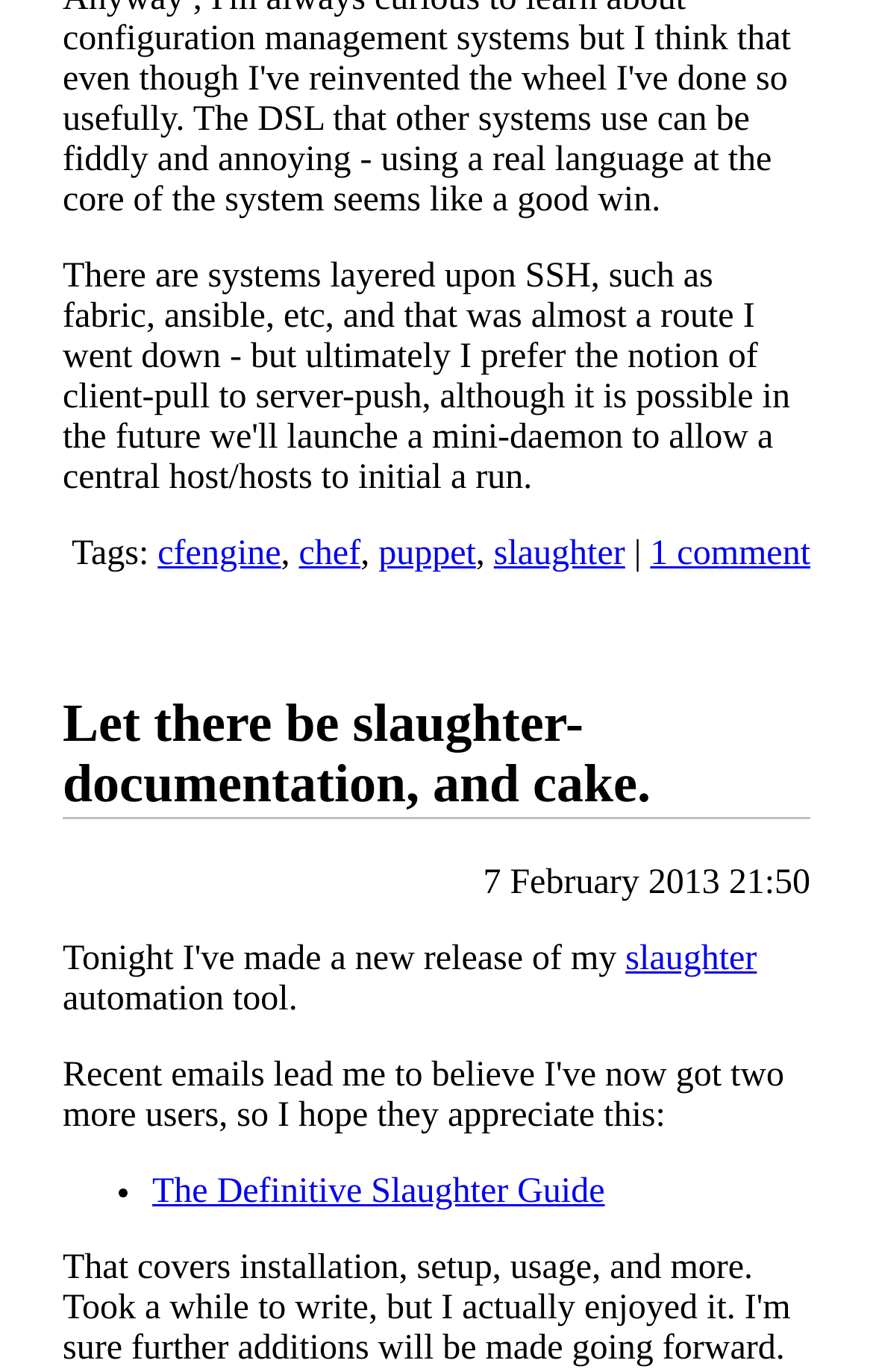What is the topic of the blog post related to?
Examine the image and provide an in-depth answer to the question.

I found the topic of the blog post by looking at the text 'automation tool.' This text is likely to be related to the topic of the blog post, which is about an automation tool called 'slaughter'.